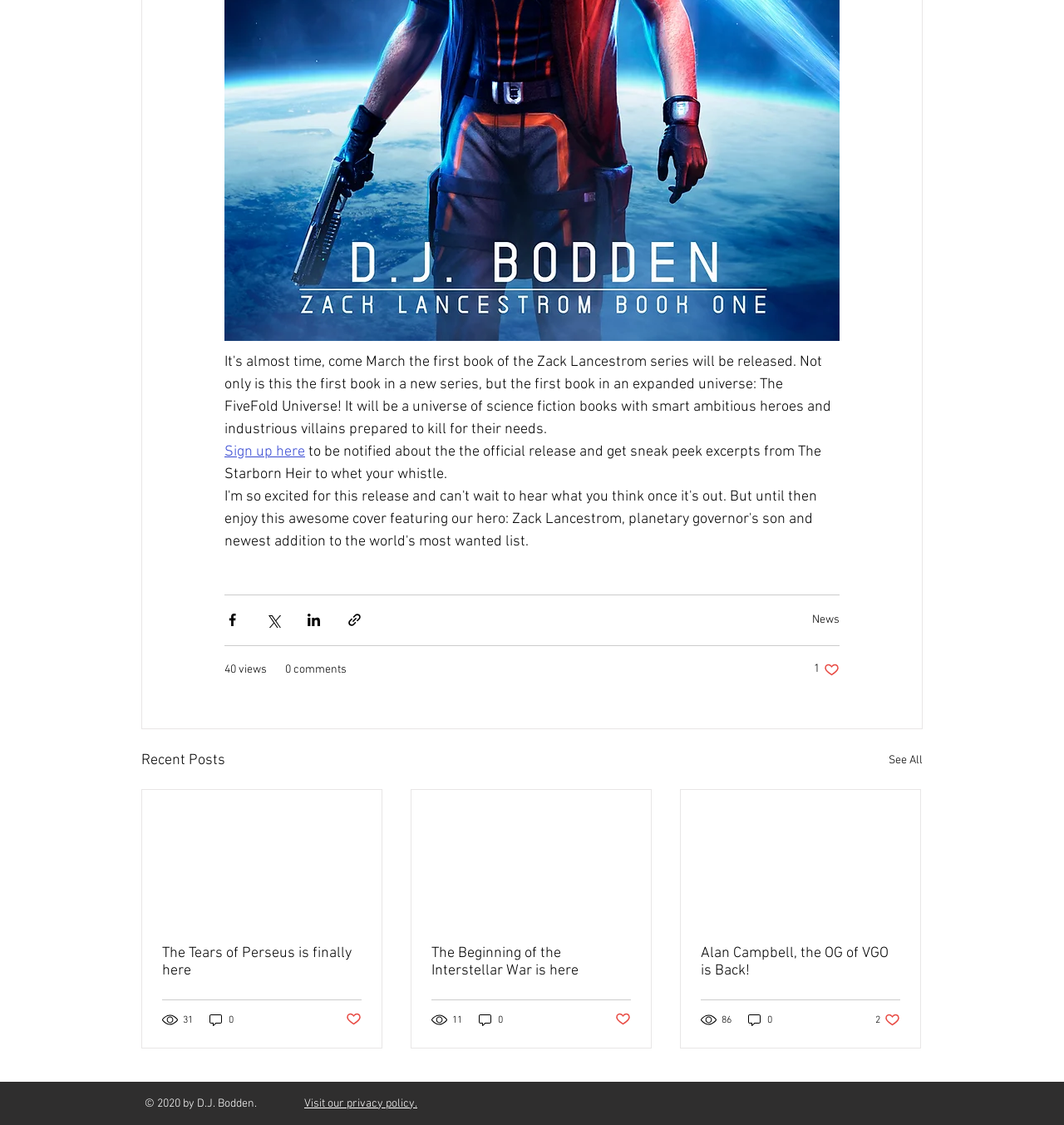Identify the coordinates of the bounding box for the element that must be clicked to accomplish the instruction: "See all recent posts".

[0.835, 0.665, 0.867, 0.686]